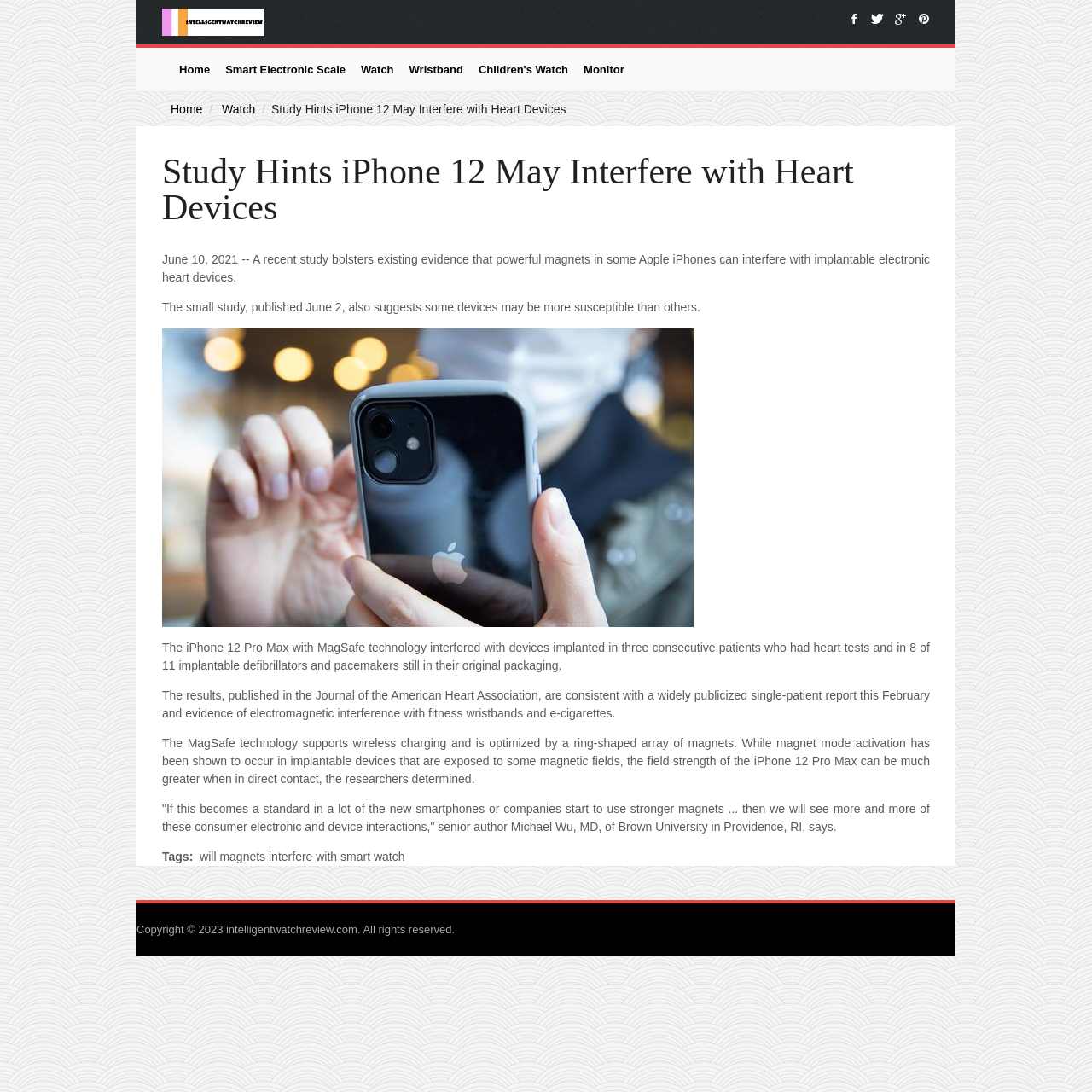Pinpoint the bounding box coordinates of the area that should be clicked to complete the following instruction: "View the story about WiFi on Air New Zealand flights". The coordinates must be given as four float numbers between 0 and 1, i.e., [left, top, right, bottom].

None